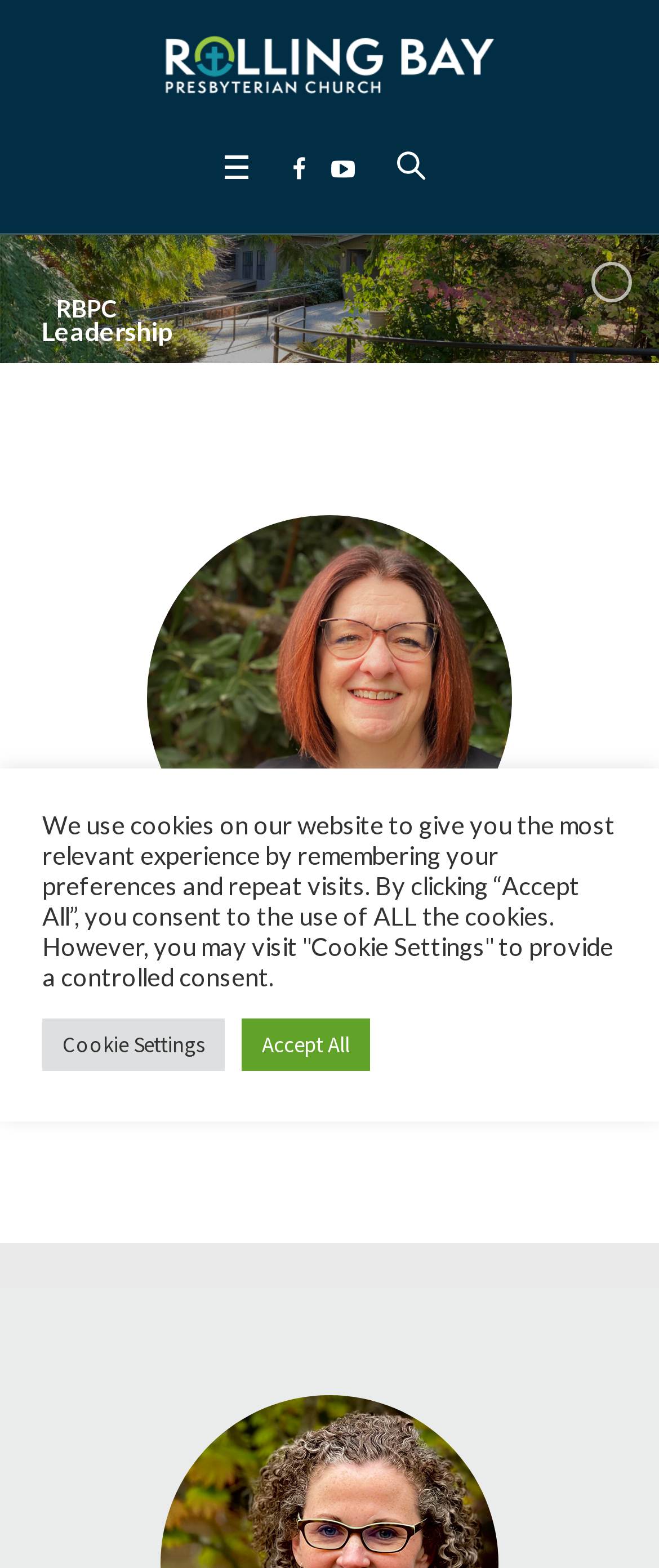Please indicate the bounding box coordinates for the clickable area to complete the following task: "Click the link to Rev. Karen Renner". The coordinates should be specified as four float numbers between 0 and 1, i.e., [left, top, right, bottom].

[0.253, 0.618, 0.747, 0.649]